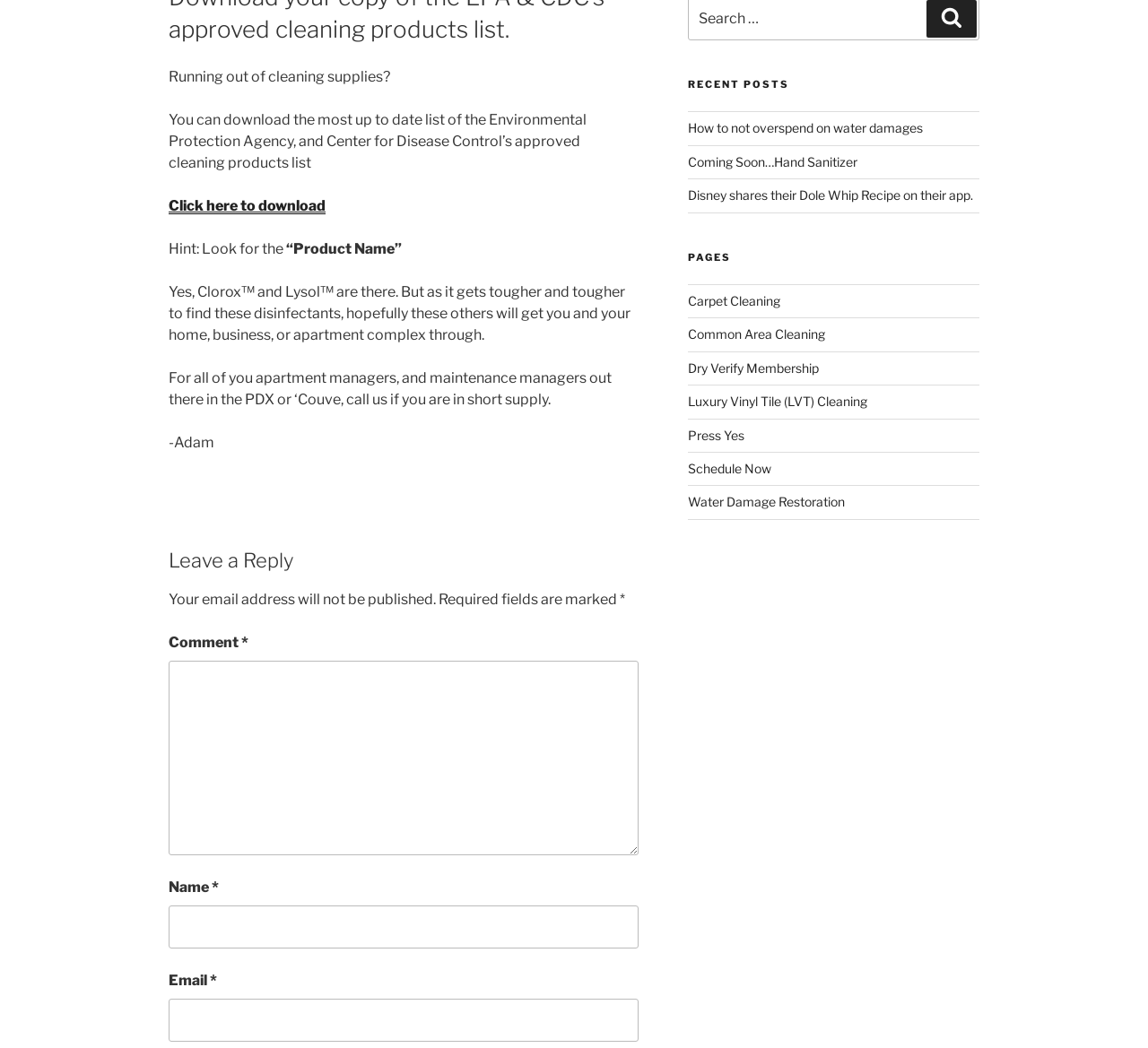Please find the bounding box coordinates for the clickable element needed to perform this instruction: "Enter your comment".

[0.147, 0.631, 0.556, 0.816]